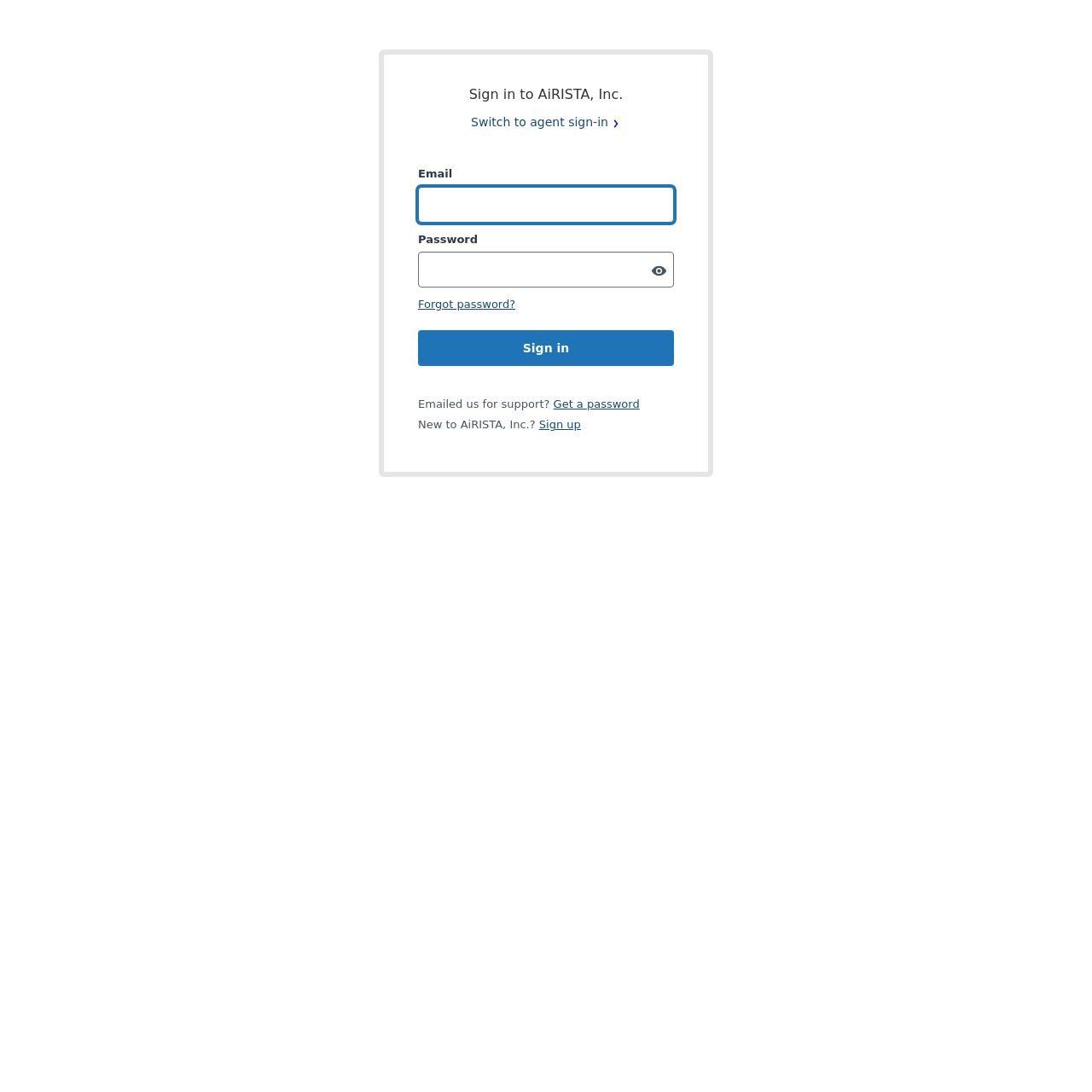Please identify the bounding box coordinates of the element on the webpage that should be clicked to follow this instruction: "Enter email". The bounding box coordinates should be given as four float numbers between 0 and 1, formatted as [left, top, right, bottom].

[0.383, 0.171, 0.617, 0.204]